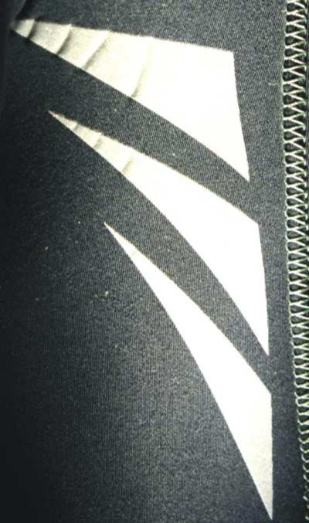What type of divers is this wetsuit suited for?
Analyze the screenshot and provide a detailed answer to the question.

The caption suggests that the wetsuit is 'ideally suited for divers, particularly those participating in courses focused on low visibility conditions', indicating that it is designed for divers who operate in environments with poor visibility.